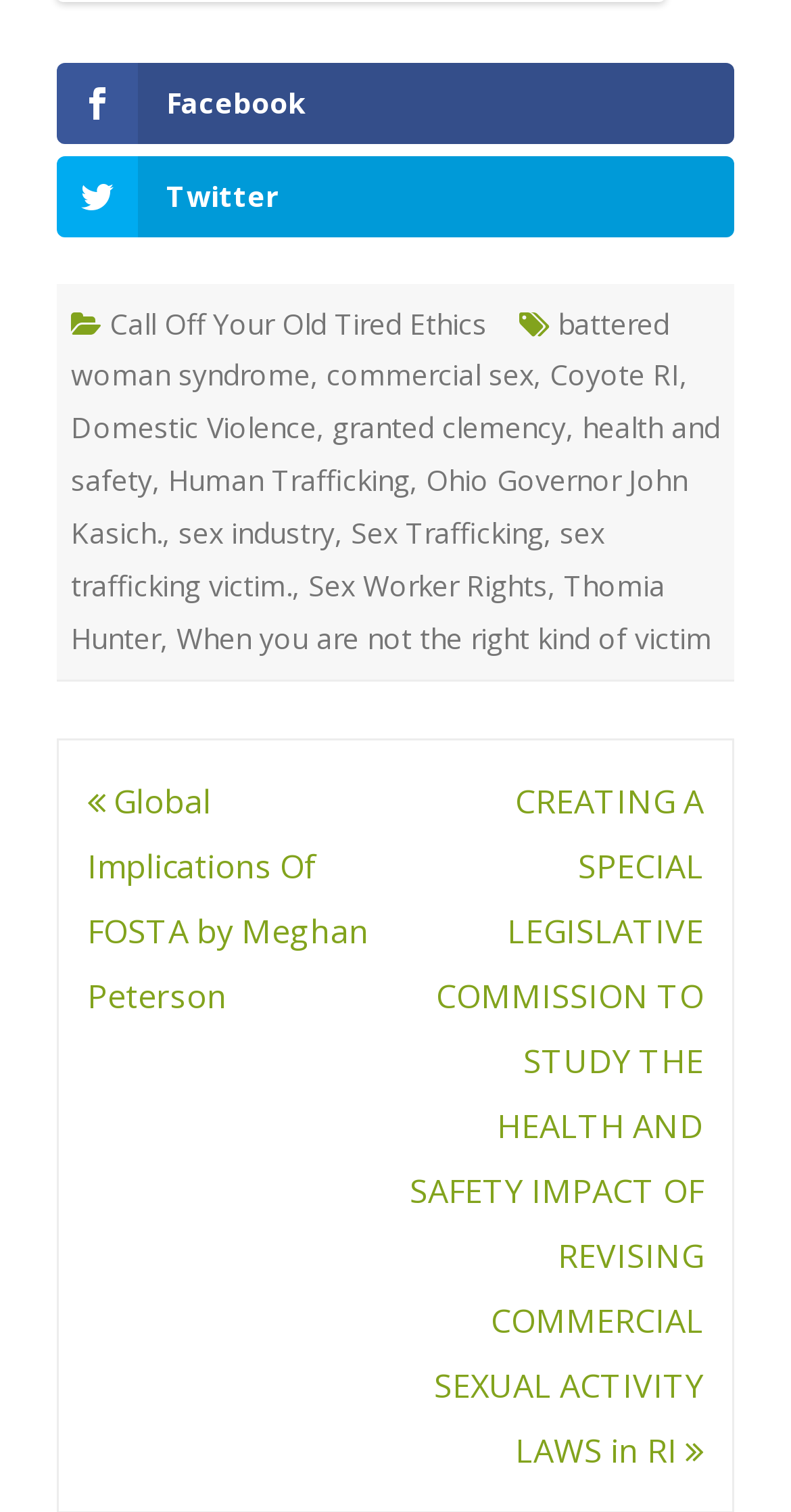Find the bounding box coordinates for the element that must be clicked to complete the instruction: "Read about Global Implications Of FOSTA". The coordinates should be four float numbers between 0 and 1, indicated as [left, top, right, bottom].

[0.11, 0.515, 0.467, 0.673]